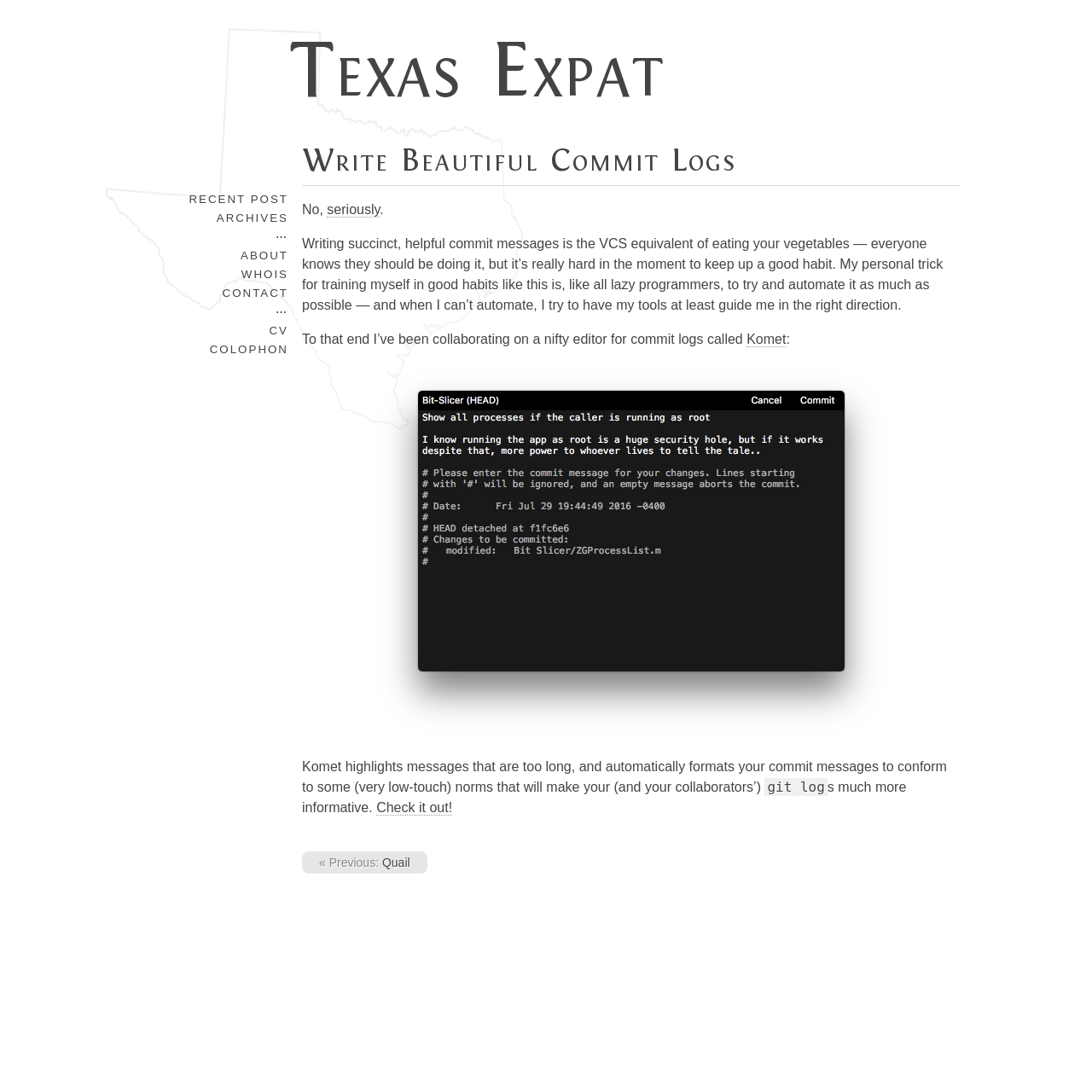Given the following UI element description: "« Previous: Quail", find the bounding box coordinates in the webpage screenshot.

[0.277, 0.78, 0.391, 0.8]